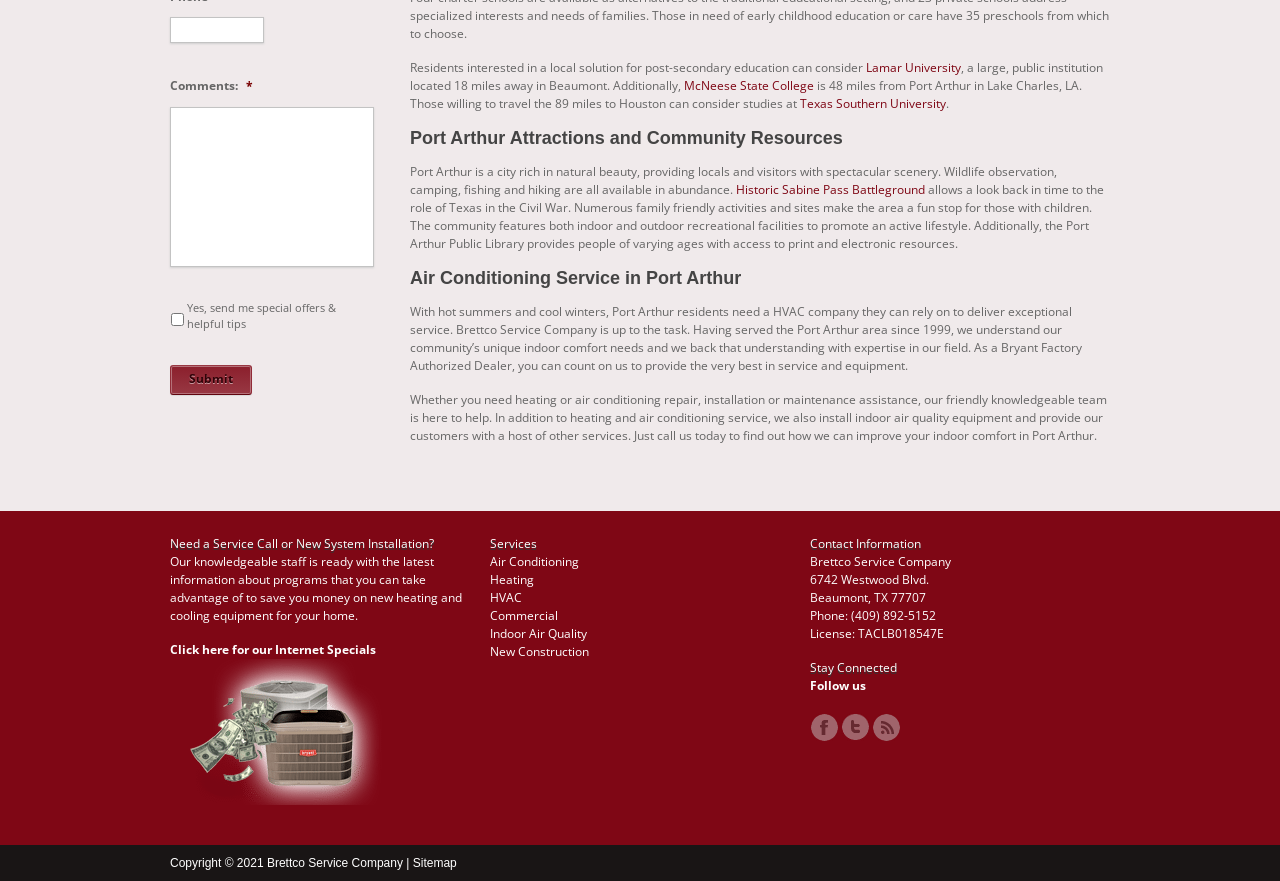Please determine the bounding box coordinates for the UI element described here. Use the format (top-left x, top-left y, bottom-right x, bottom-right y) with values bounded between 0 and 1: value="Submit"

[0.133, 0.414, 0.197, 0.448]